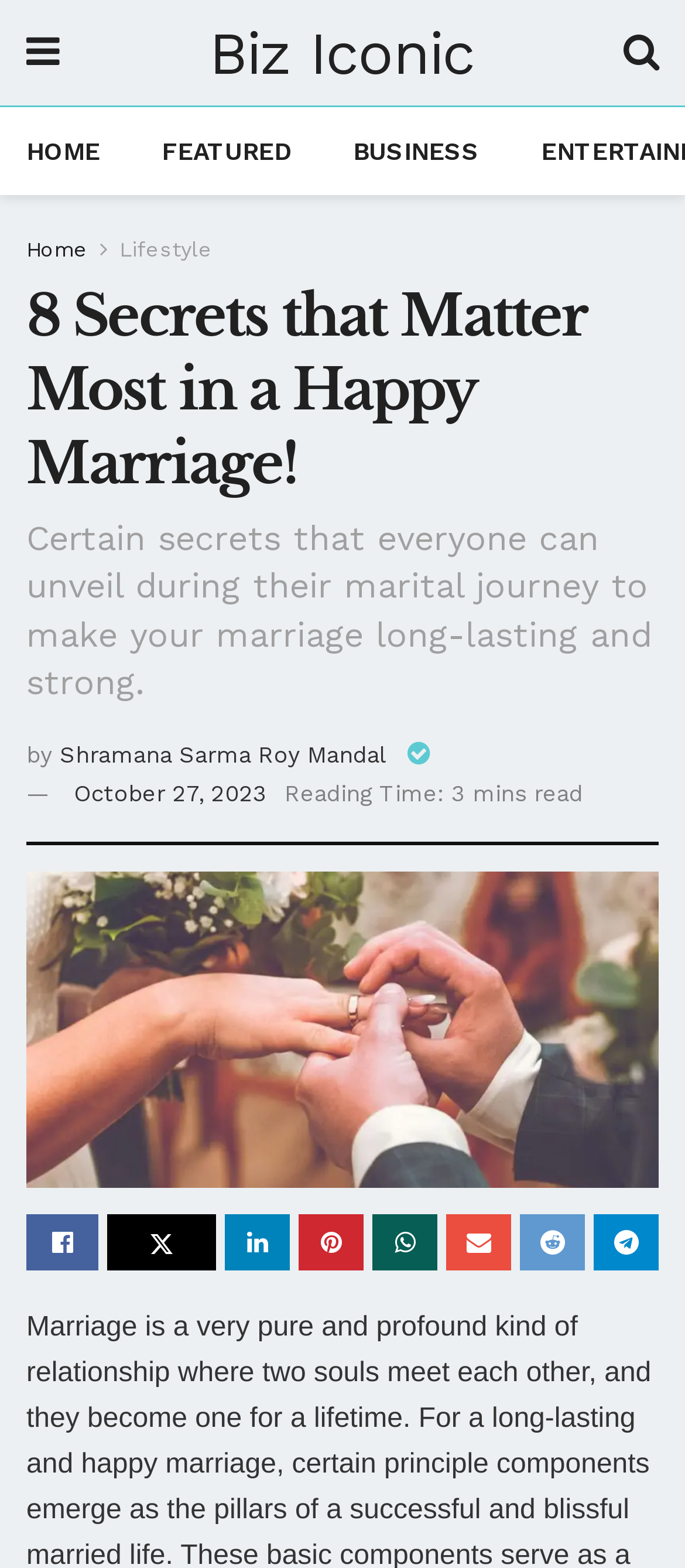Please give a concise answer to this question using a single word or phrase: 
What is the date of the article?

October 27, 2023